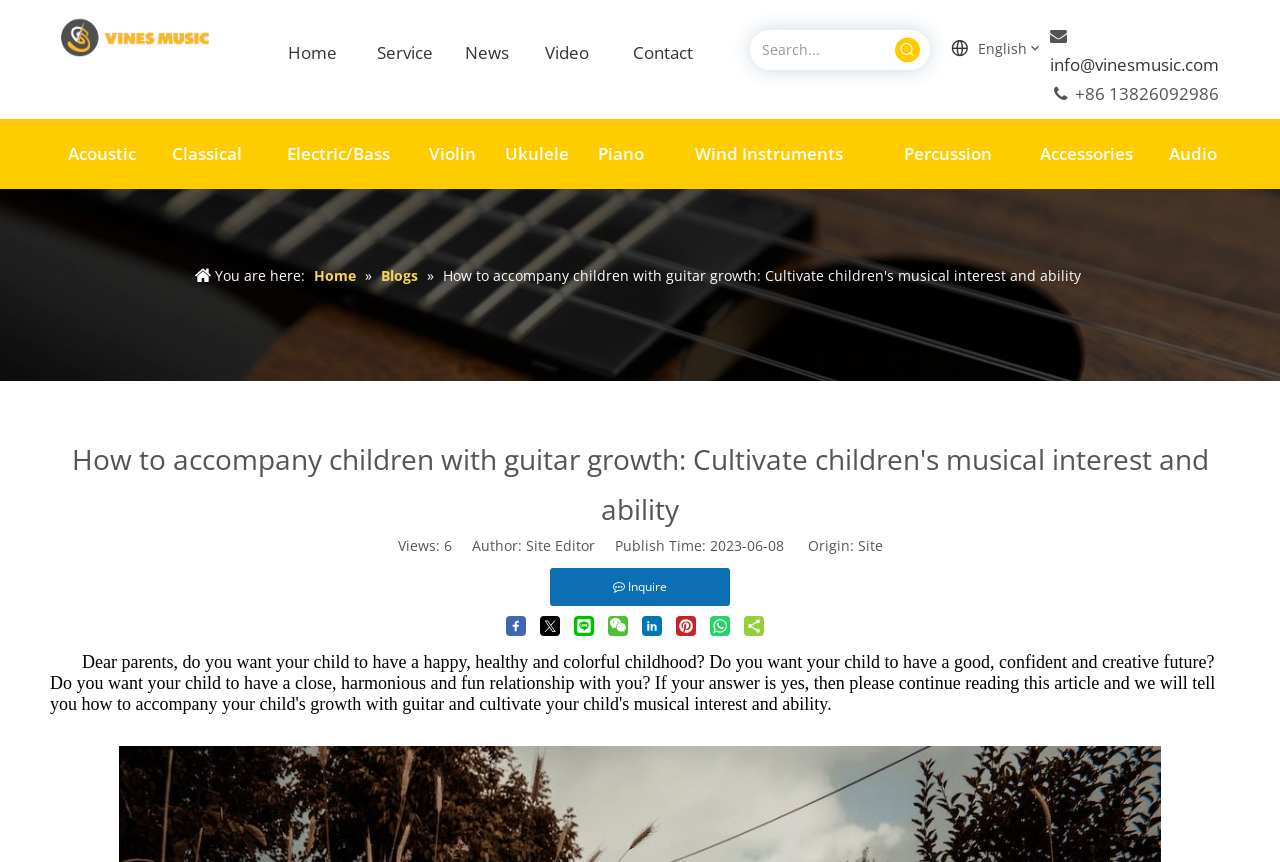How can I contact the music school?
Analyze the image and deliver a detailed answer to the question.

The contact information of the music school can be found at the top right corner of the webpage, which includes an email address 'info@vinesmusic.com' and a phone number '+86 13826092986'.